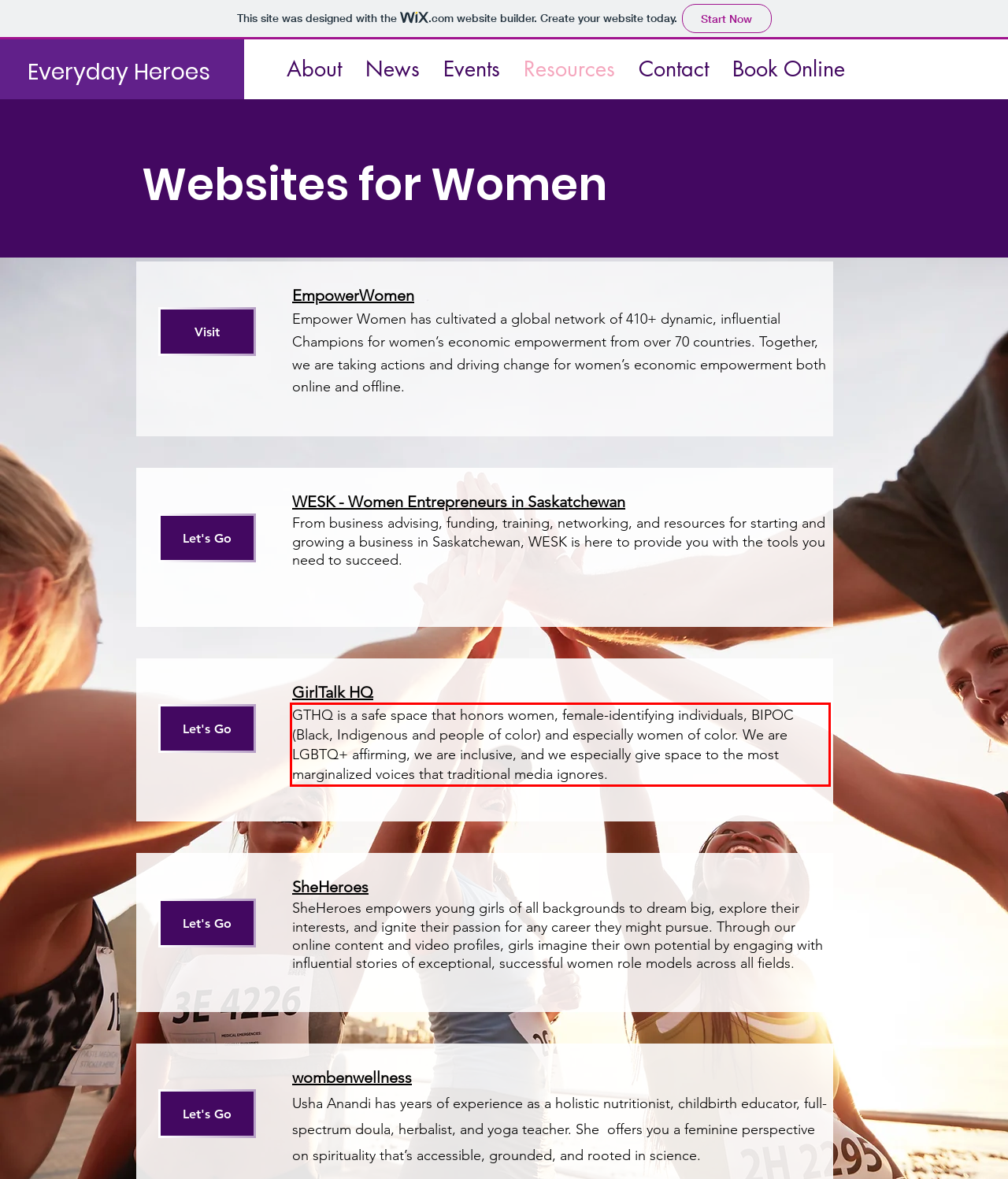Examine the webpage screenshot and use OCR to obtain the text inside the red bounding box.

GTHQ is a safe space that honors women, female-identifying individuals, BIPOC (Black, Indigenous and people of color) and especially women of color. We are LGBTQ+ affirming, we are inclusive, and we especially give space to the most marginalized voices that traditional media ignores.